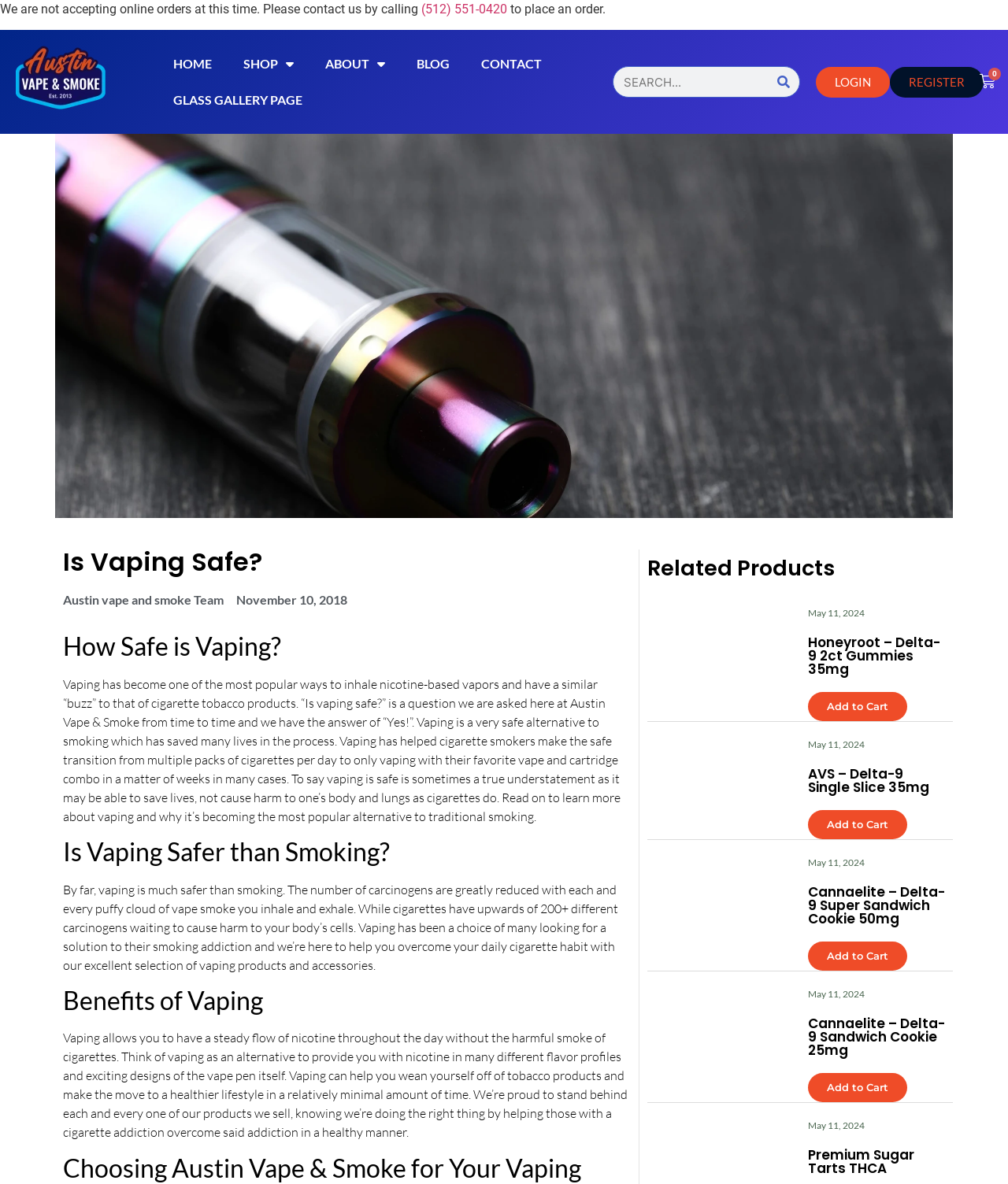Please identify the bounding box coordinates of the element I need to click to follow this instruction: "go to home page".

[0.156, 0.039, 0.226, 0.069]